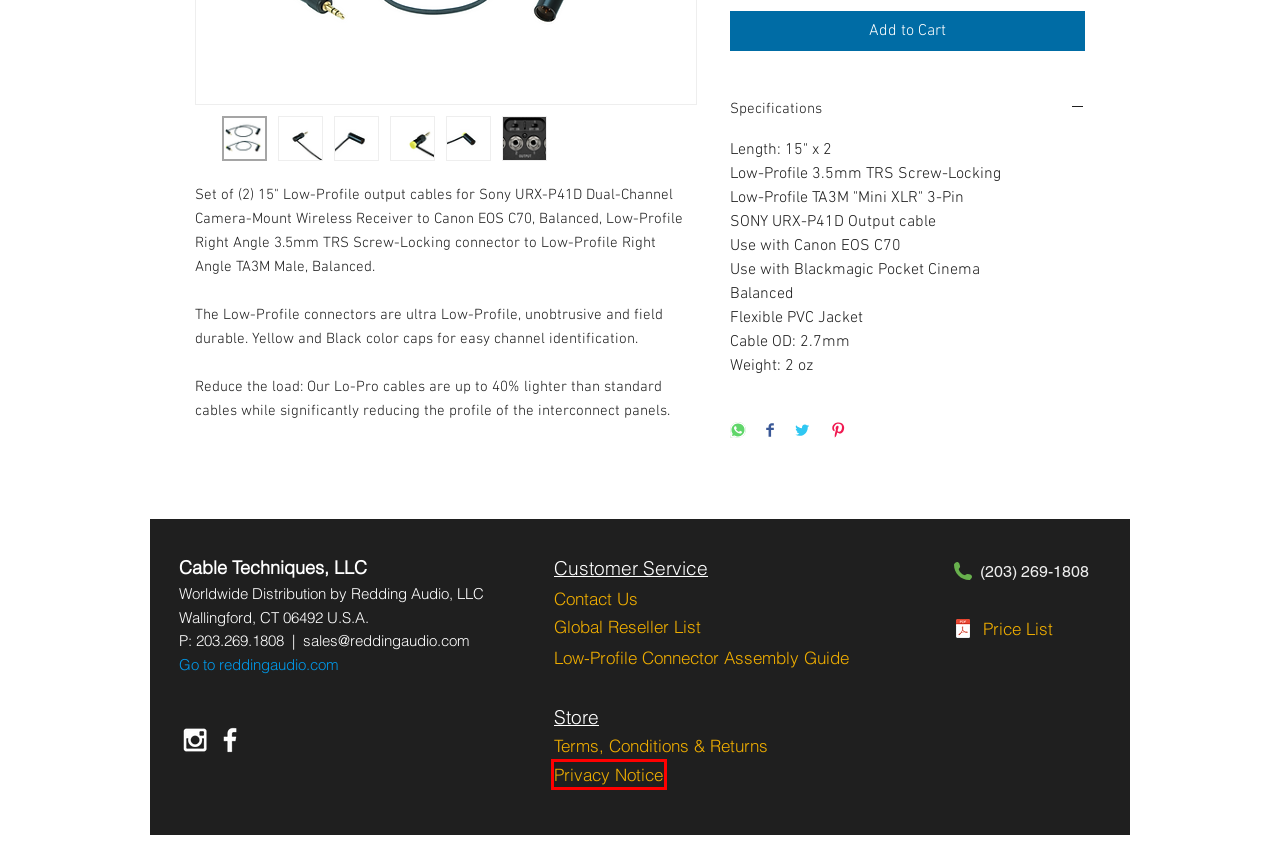You have a screenshot of a webpage, and a red bounding box highlights an element. Select the webpage description that best fits the new page after clicking the element within the bounding box. Options are:
A. Contact Us  | Cable Techniques
B. HOME | Redding Audio
C. Low-Profile Connector Assembly Instructions | Cable Techniques
D. Resellers | Cable Techniques
E. Field Mixer Accessories | Cable Techniques | Location Sound
F. Privacy Policy | Cable Techniques
G. Delivery & Returns | Cable Techniques
H. Cable Techniques | Low-Profile Audio Connectors & Audio Cables

F